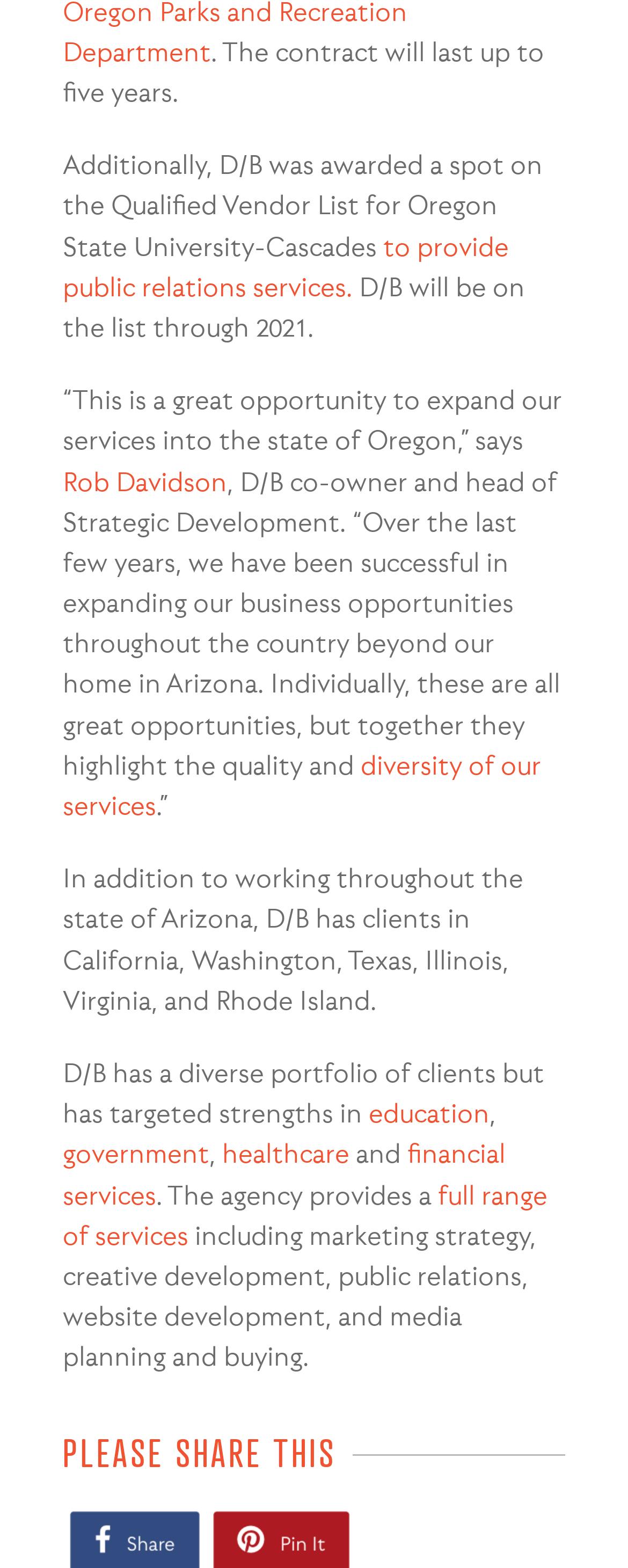In which states does D/B have clients?
Look at the image and respond with a one-word or short phrase answer.

Arizona, California, Washington, Texas, Illinois, Virginia, Rhode Island